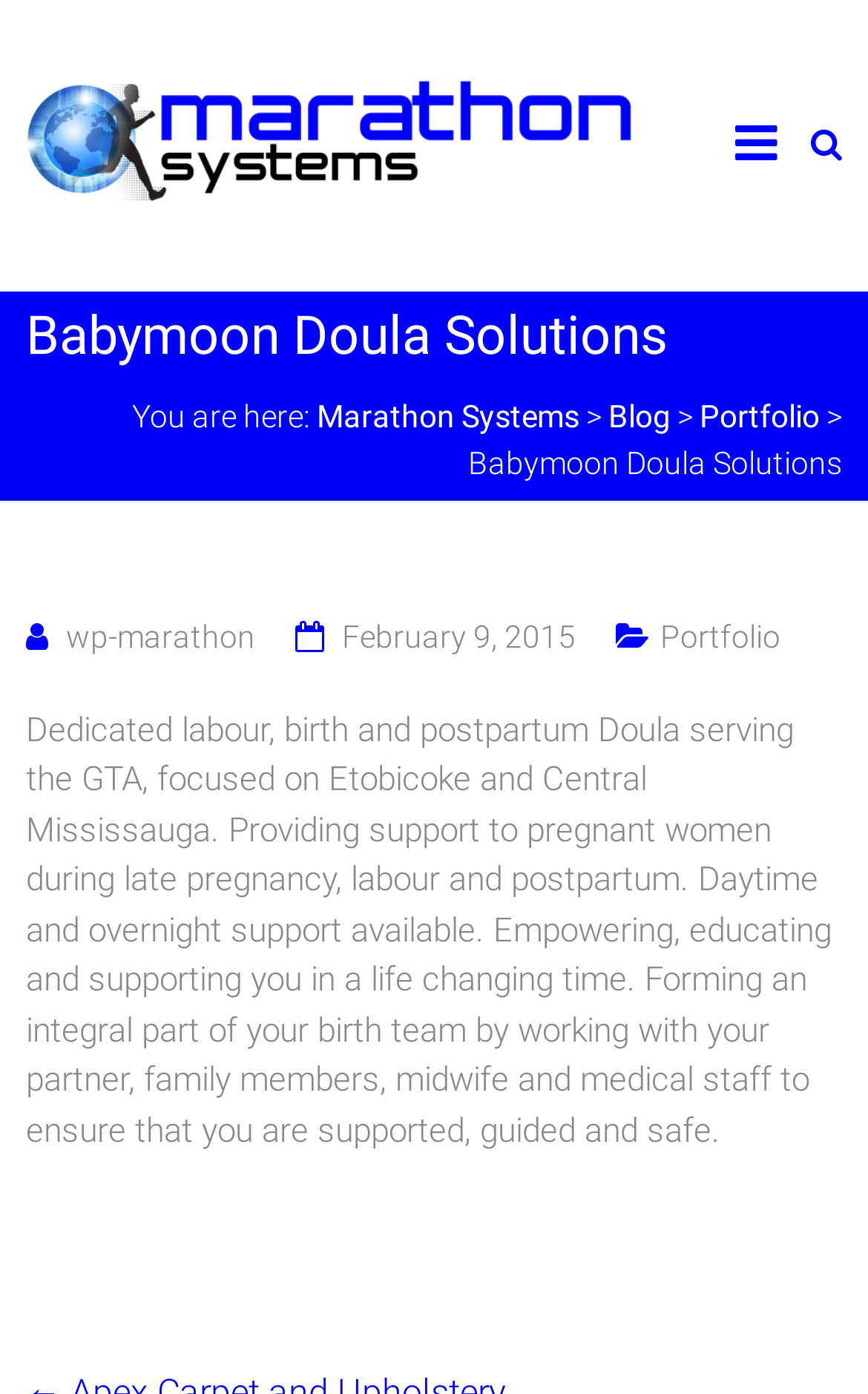Extract the main heading text from the webpage.

Babymoon Doula Solutions